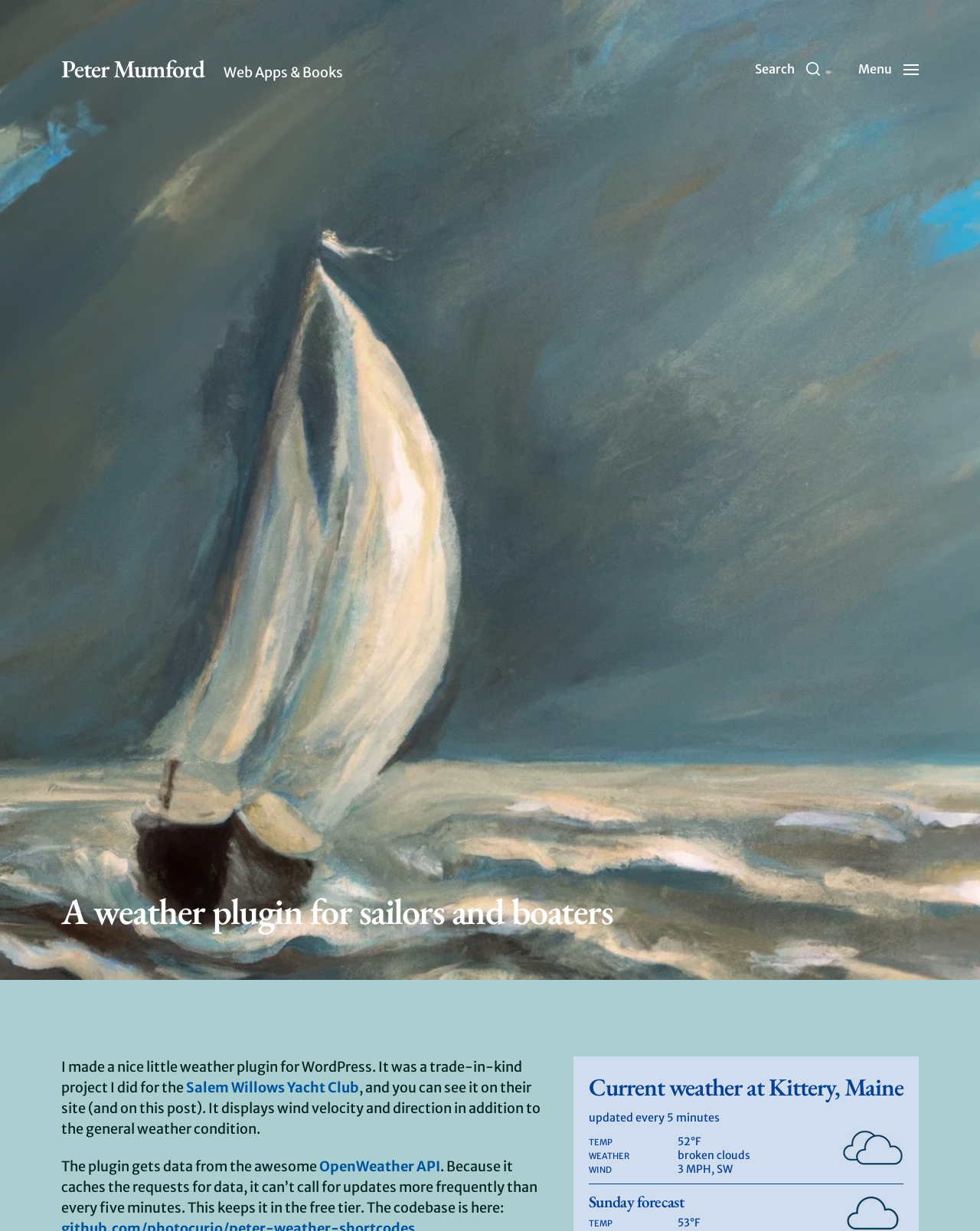Could you identify the text that serves as the heading for this webpage?

A weather plugin for sailors and boaters